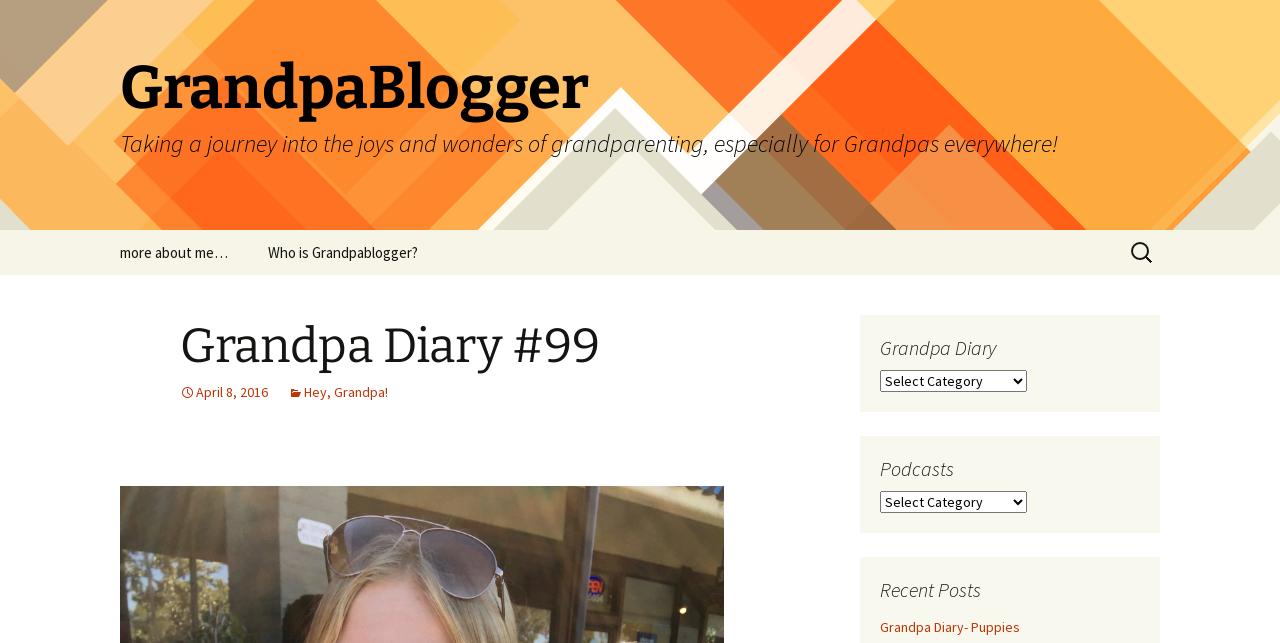Please pinpoint the bounding box coordinates for the region I should click to adhere to this instruction: "Read more about the blogger".

[0.078, 0.358, 0.194, 0.428]